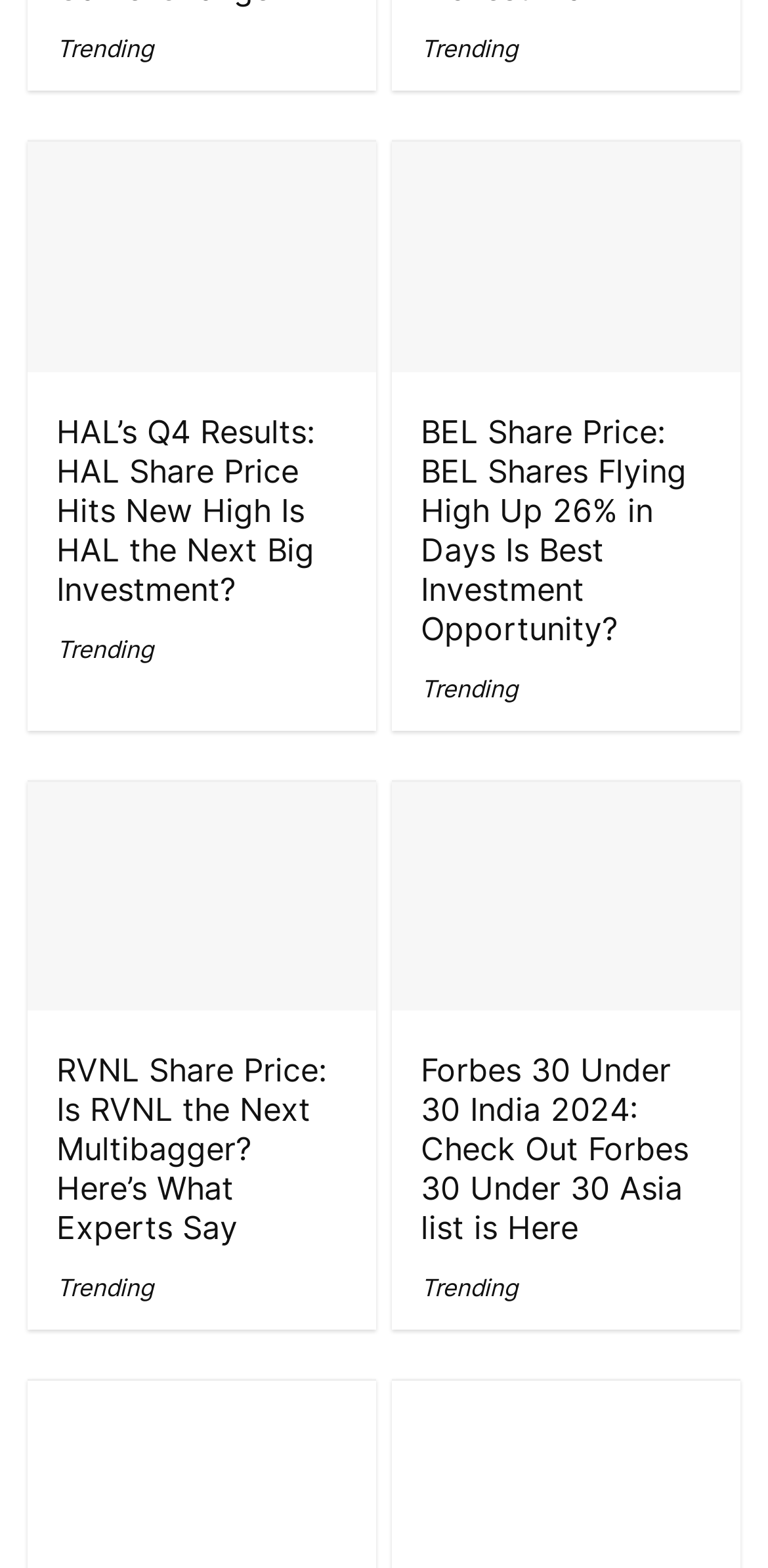Please find the bounding box coordinates of the element that you should click to achieve the following instruction: "Click on the 'Forbes 30 Under 30 India 2024: Check Out Forbes 30 Under 30 Asia list is Here' link". The coordinates should be presented as four float numbers between 0 and 1: [left, top, right, bottom].

[0.548, 0.669, 0.897, 0.795]